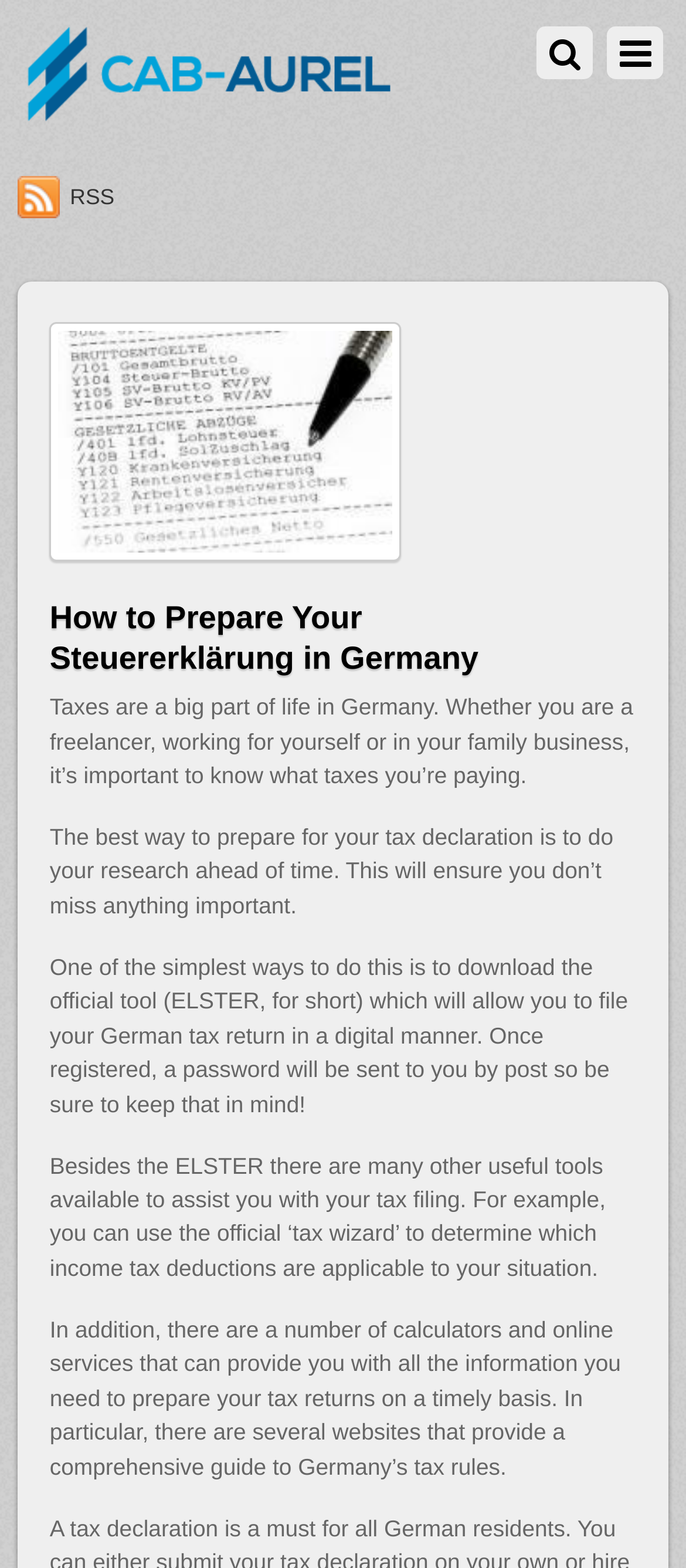Give a detailed overview of the webpage's appearance and contents.

The webpage is about preparing a Steuererklärung (German tax declaration) in Germany. At the top left, there is a link to "Cab-Aurel" accompanied by an image with the same name. Next to it, there is a link to "RSS". Below these elements, there is a figure with an image of a Steuerberater (tax consultant) in Hattingen, which is linked to a webpage.

The main content of the webpage starts with a heading "How to Prepare Your Steuererklärung in Germany", which is also a link. Below the heading, there are four paragraphs of text. The first paragraph explains the importance of taxes in Germany. The second paragraph advises readers to do research ahead of time to prepare for their tax declaration. The third paragraph introduces the official tool ELSTER for filing tax returns digitally. The fourth paragraph mentions other useful tools, such as the "tax wizard" and online calculators, that can help with tax filing.

The text is arranged in a single column, with each paragraph following the previous one from top to bottom. The images and links are positioned to the left and right of the text, creating a clean and organized layout.